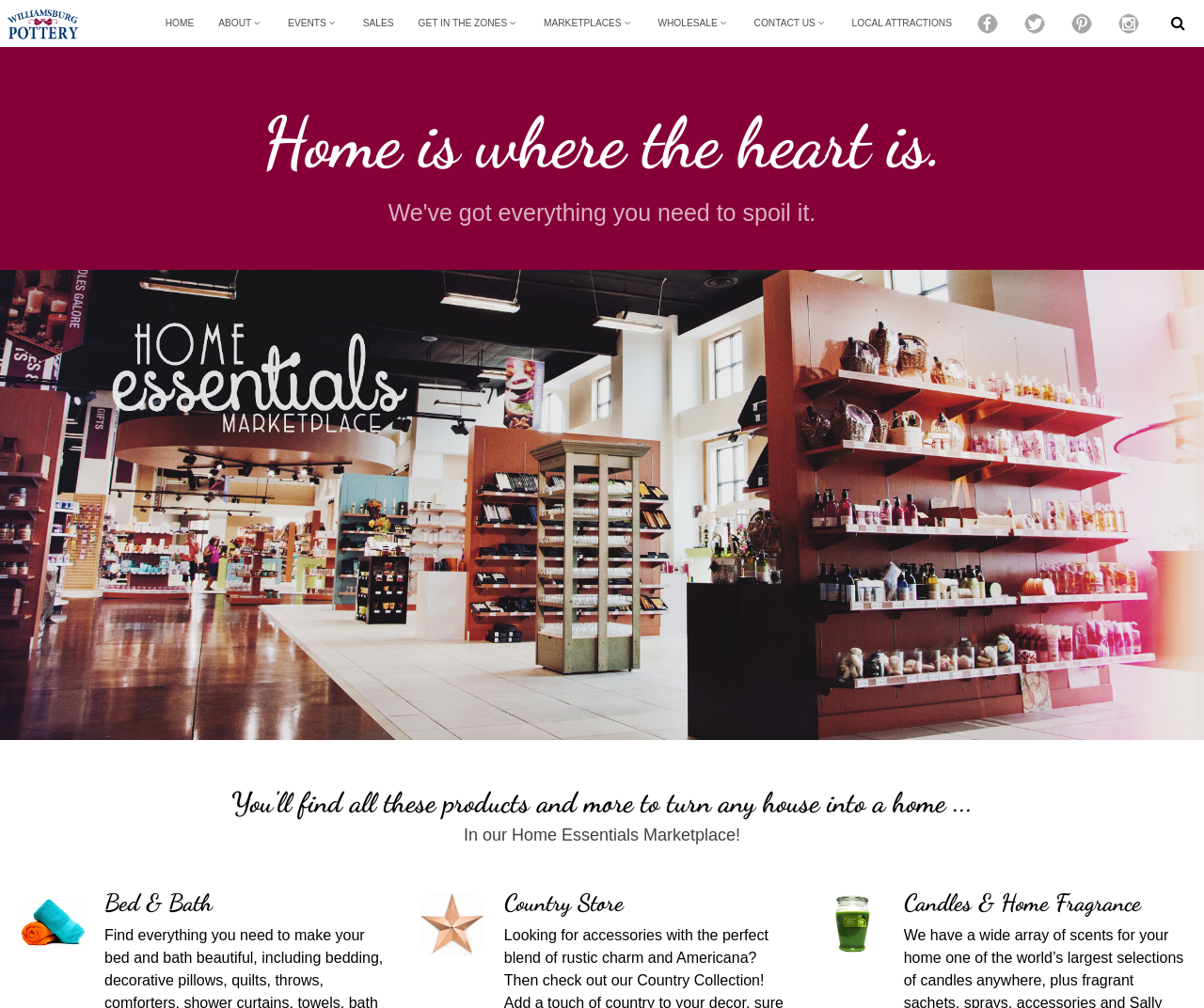Find the bounding box coordinates of the clickable region needed to perform the following instruction: "go to Williamsburg Pottery". The coordinates should be provided as four float numbers between 0 and 1, i.e., [left, top, right, bottom].

[0.005, 0.014, 0.066, 0.03]